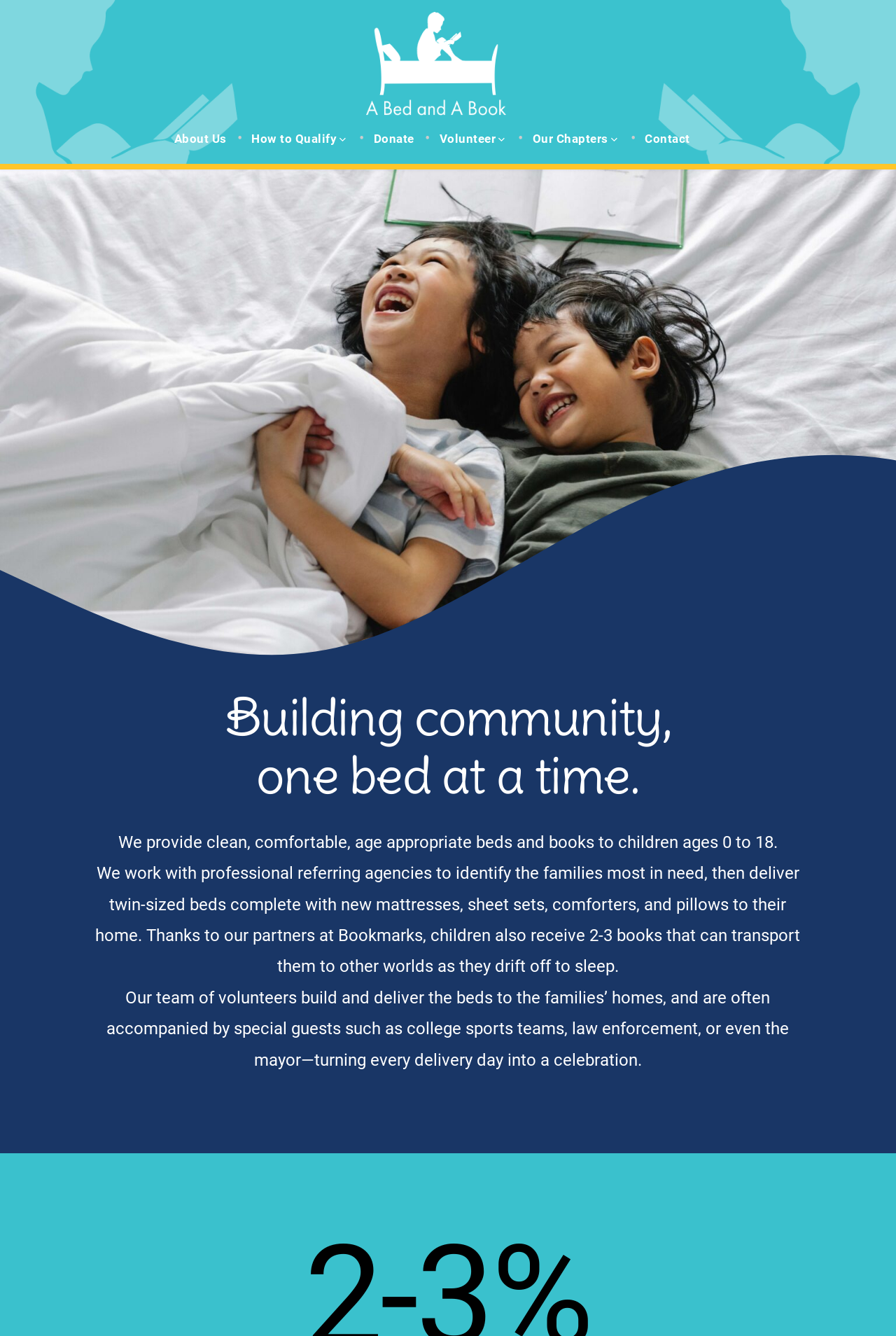What is the purpose of the referring agencies?
Analyze the image and deliver a detailed answer to the question.

The webpage mentions that the organization works with professional referring agencies to identify the families most in need, suggesting that these agencies play a crucial role in determining which families require the organization's services.